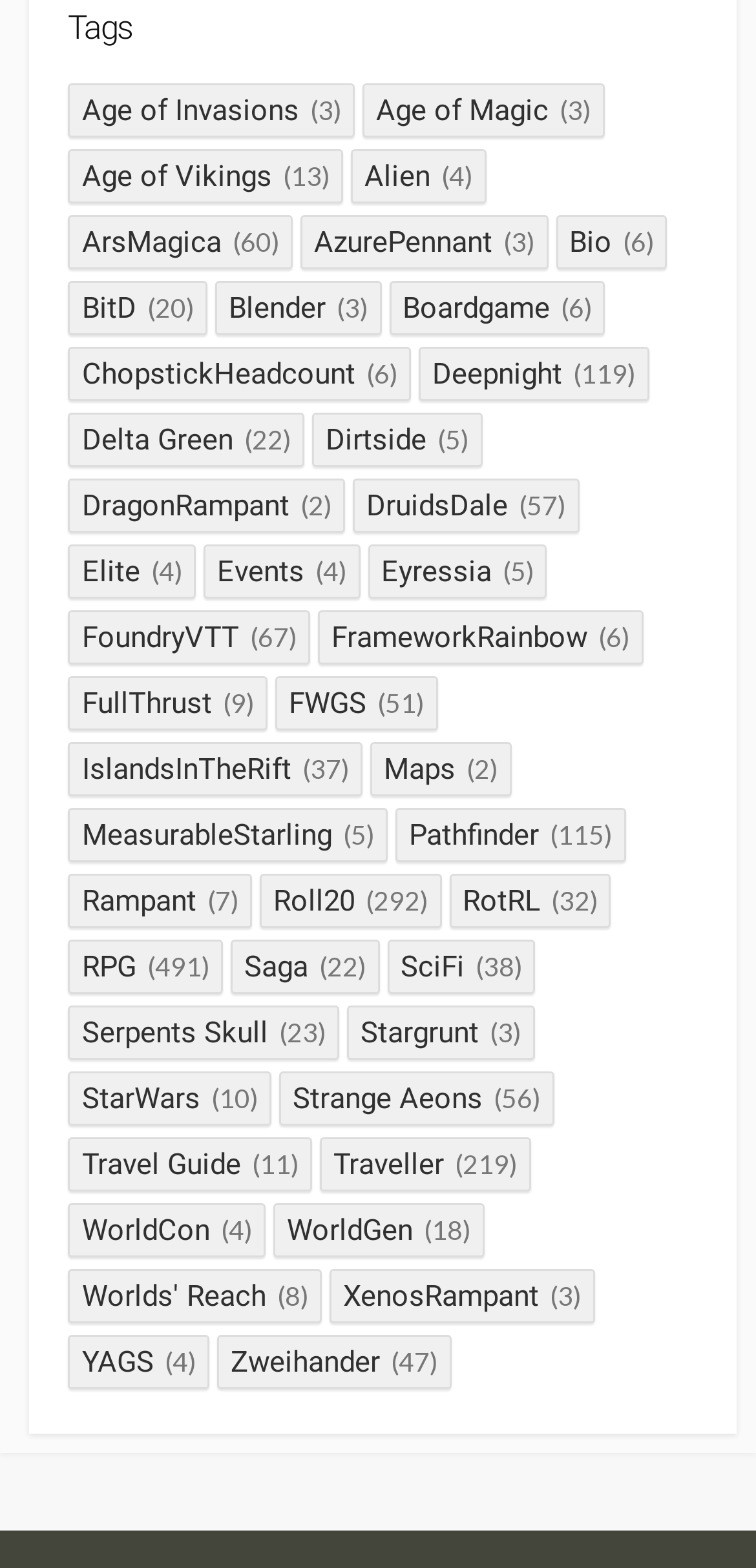Can you find the bounding box coordinates for the element that needs to be clicked to execute this instruction: "Check out Traveller"? The coordinates should be given as four float numbers between 0 and 1, i.e., [left, top, right, bottom].

[0.423, 0.725, 0.702, 0.76]